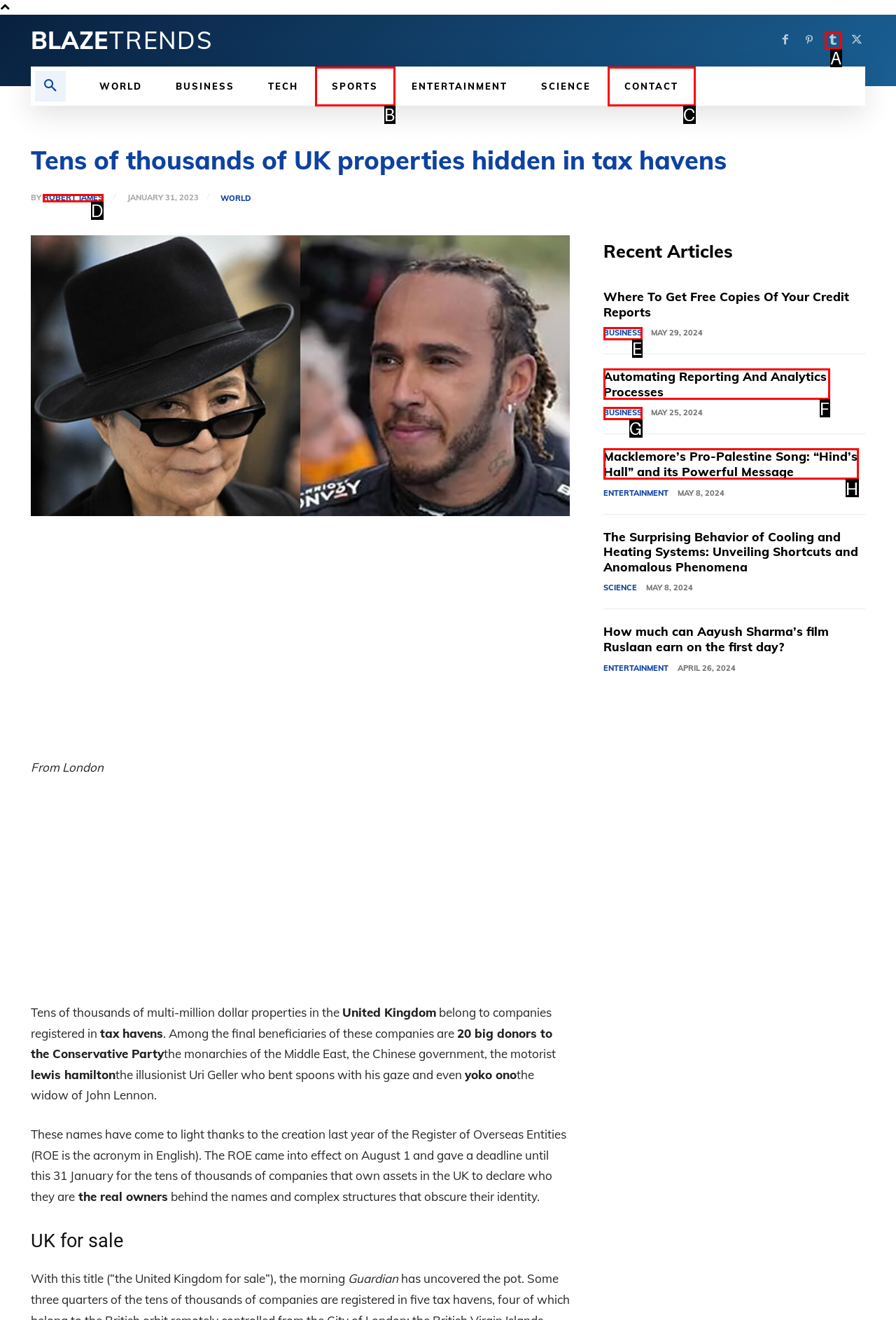Which lettered option should I select to achieve the task: Read the article by 'ROBERT JAMES' according to the highlighted elements in the screenshot?

D